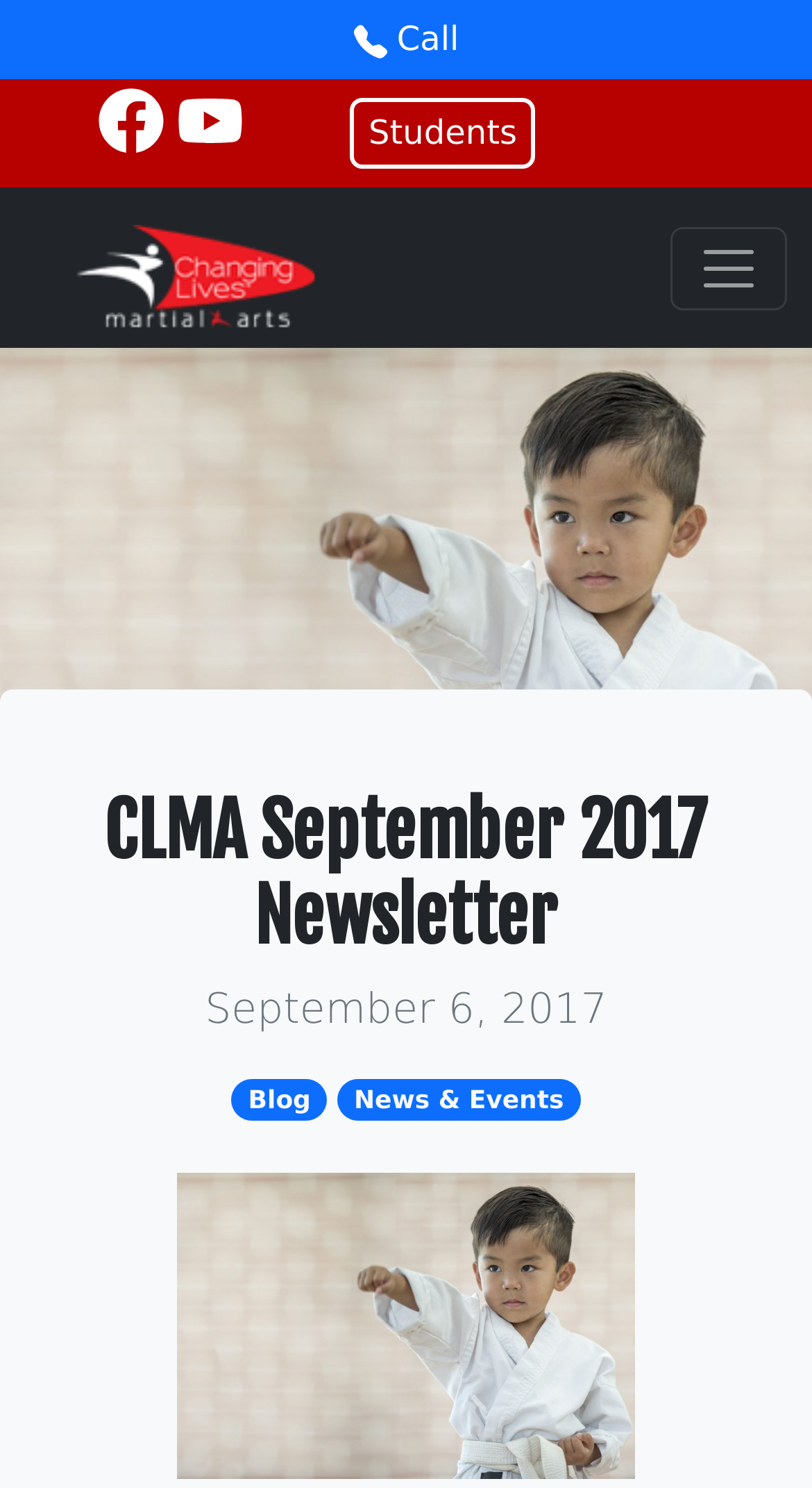Provide your answer to the question using just one word or phrase: What is the topic of the newsletter?

September 2017 Newsletter